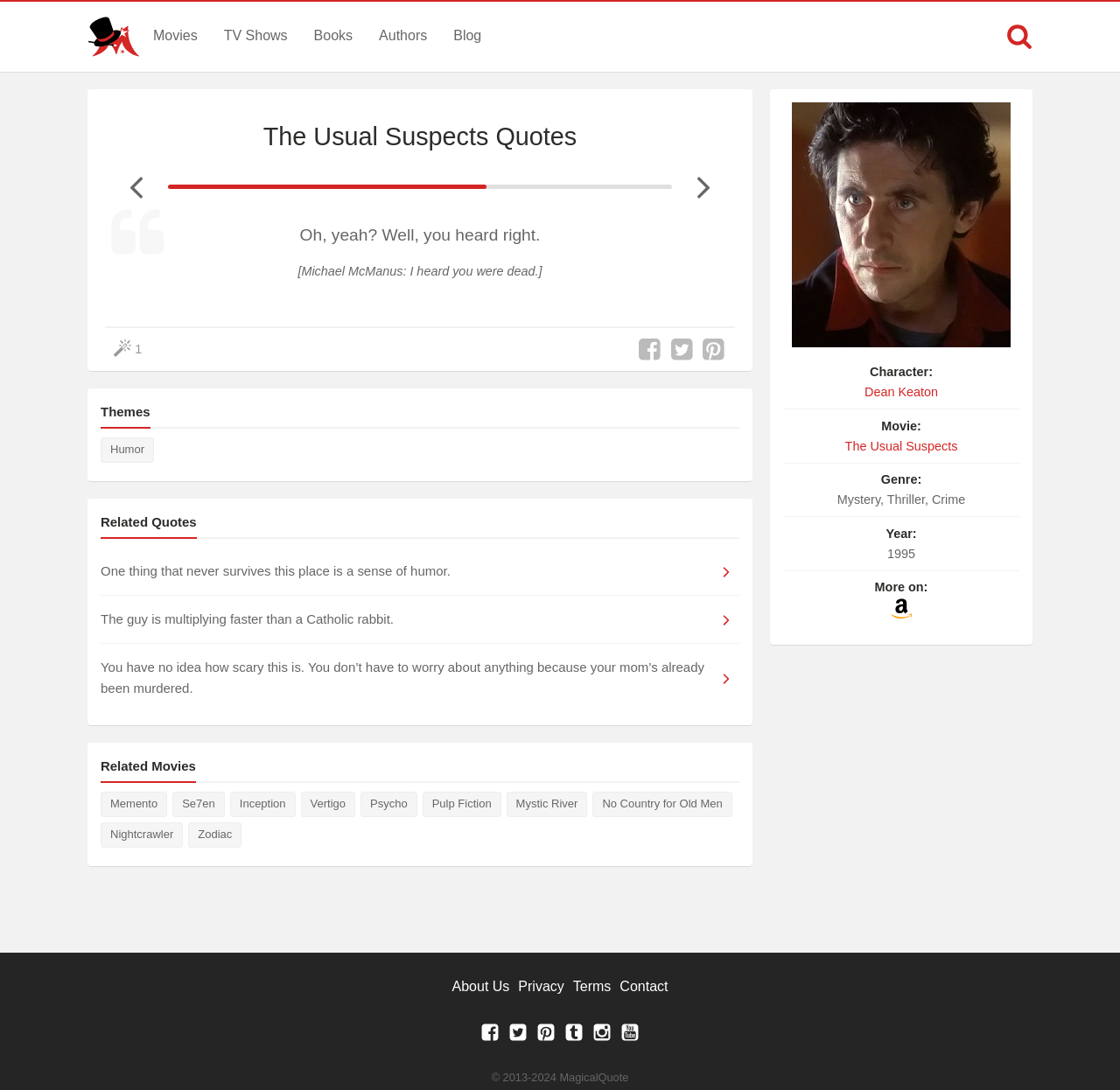Find the UI element described as: "The Usual Suspects Quotes" and predict its bounding box coordinates. Ensure the coordinates are four float numbers between 0 and 1, [left, top, right, bottom].

[0.235, 0.113, 0.515, 0.138]